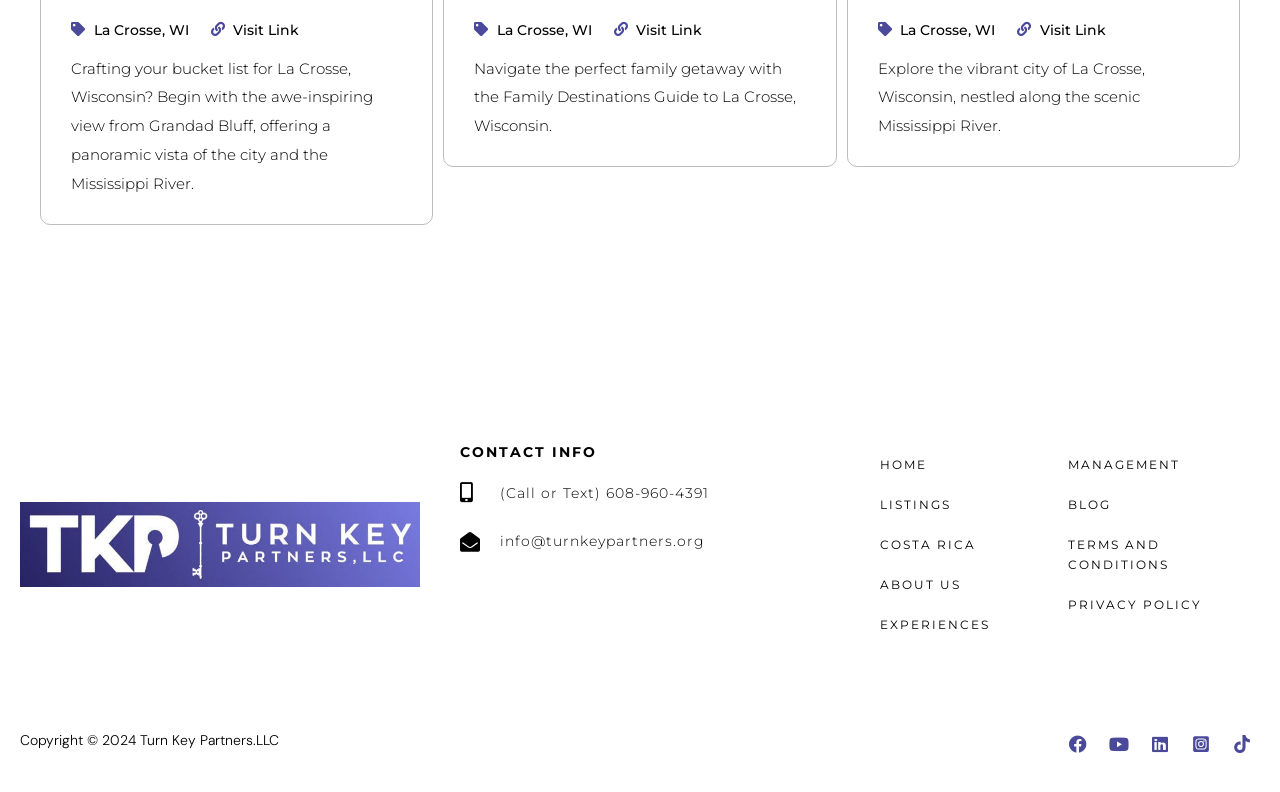Based on what you see in the screenshot, provide a thorough answer to this question: What is the scenic feature mentioned in the webpage?

The webpage mentions 'the scenic Mississippi River' in the description of La Crosse, Wisconsin, indicating that the river is a notable feature of the city.